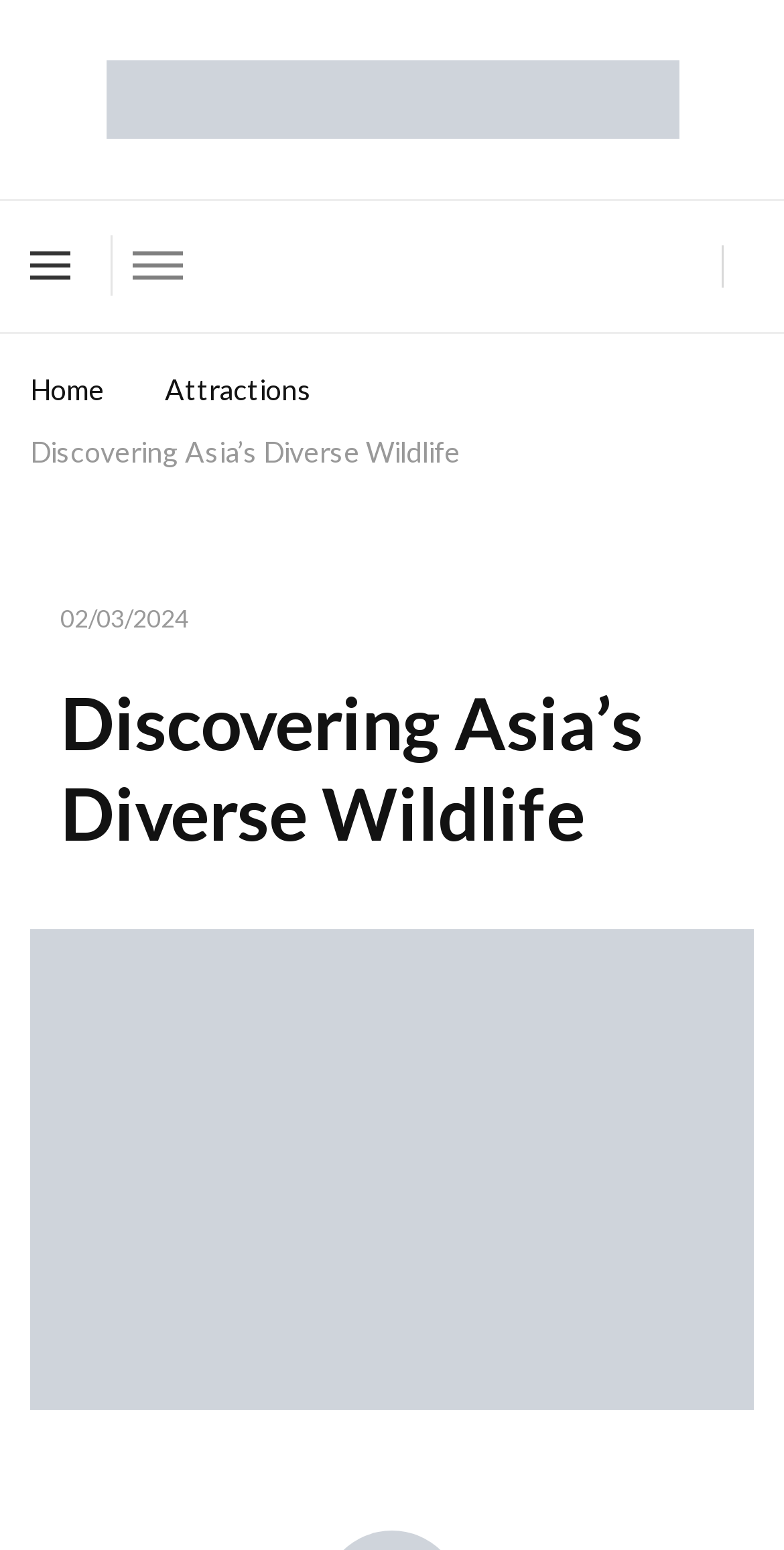Give a one-word or short phrase answer to the question: 
What is the date mentioned on the webpage?

02/03/2024